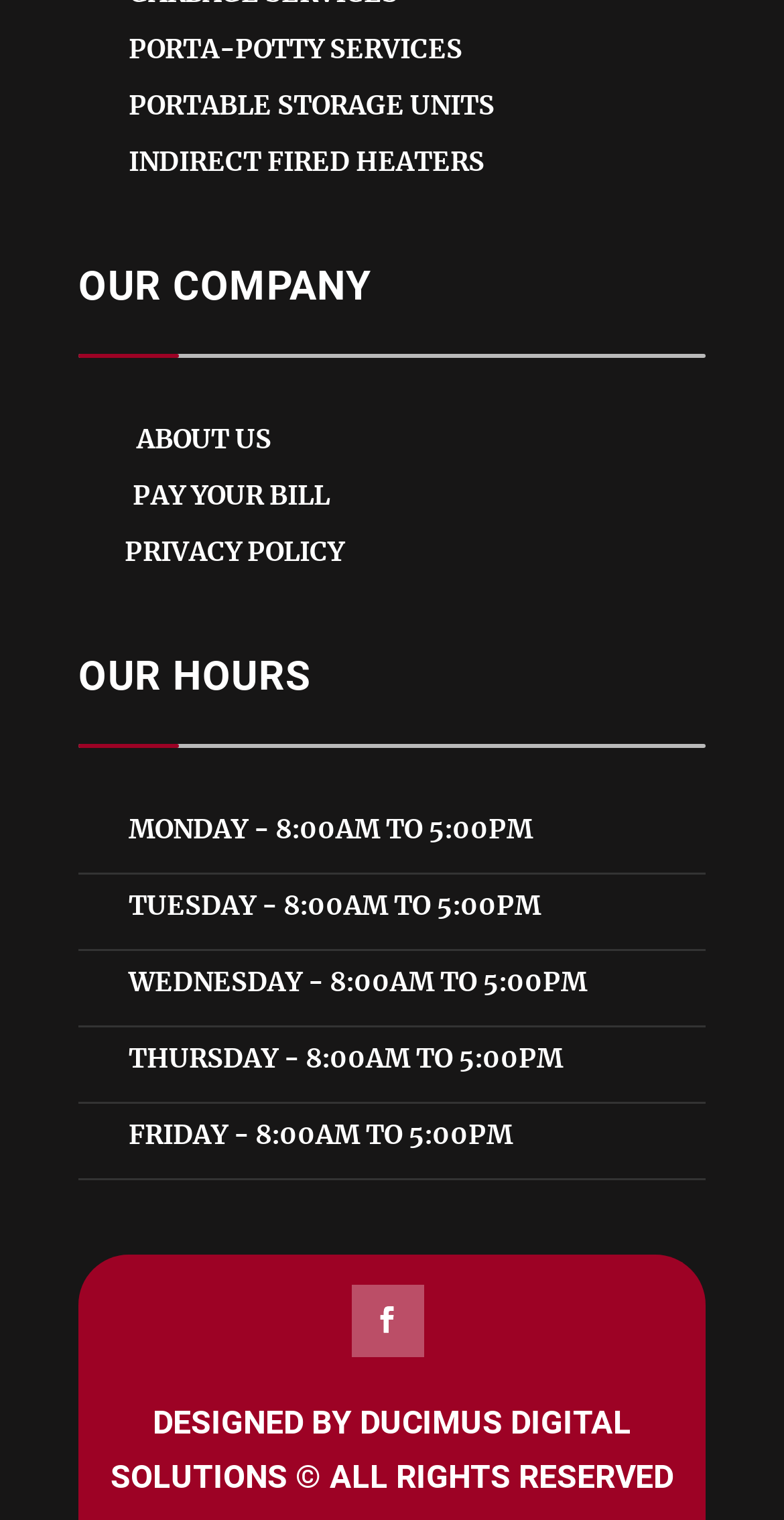Respond concisely with one word or phrase to the following query:
What are the company's hours of operation?

Monday to Friday, 8am to 5pm